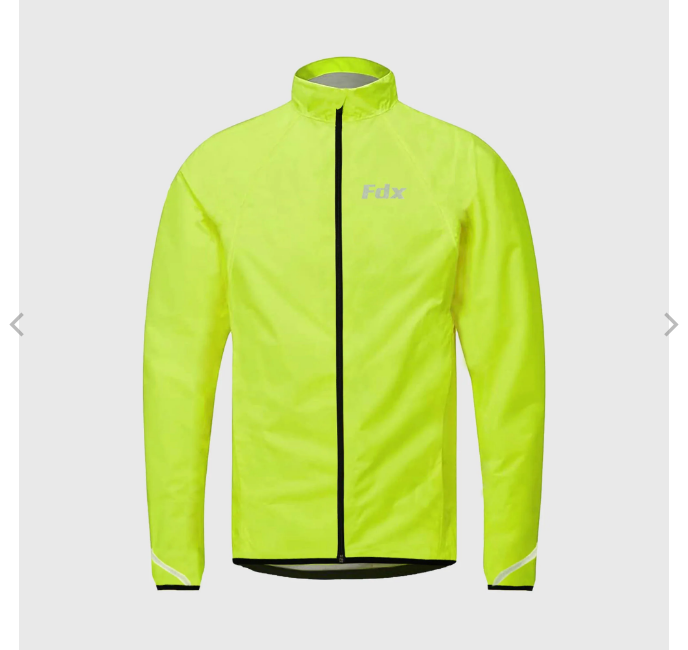What is the purpose of the reflective piping?
Can you provide an in-depth and detailed response to the question?

According to the caption, the reflective piping is designed to provide visibility in low-light situations, which implies that its purpose is to enhance safety while cycling.